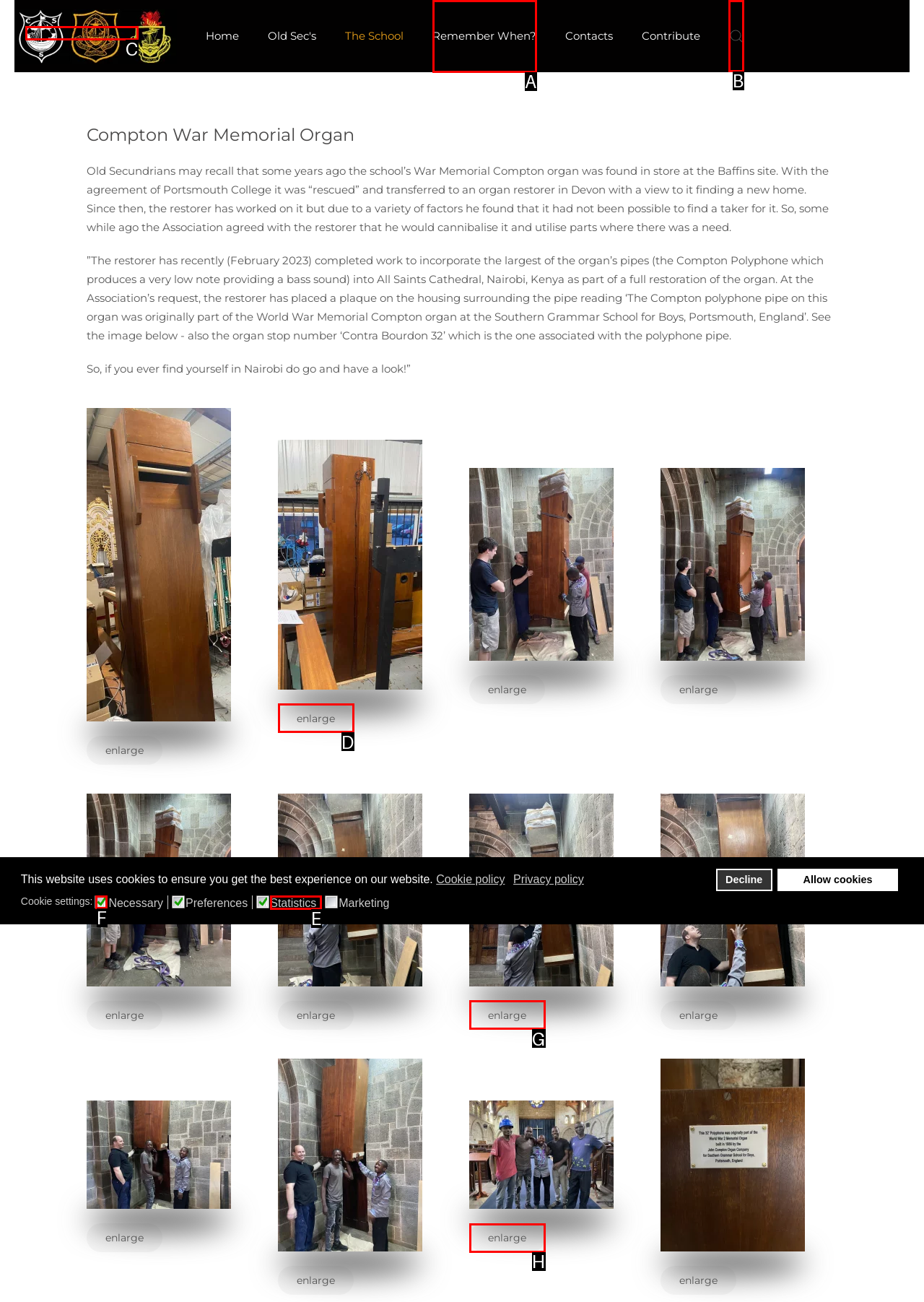For the task "Open the search", which option's letter should you click? Answer with the letter only.

B